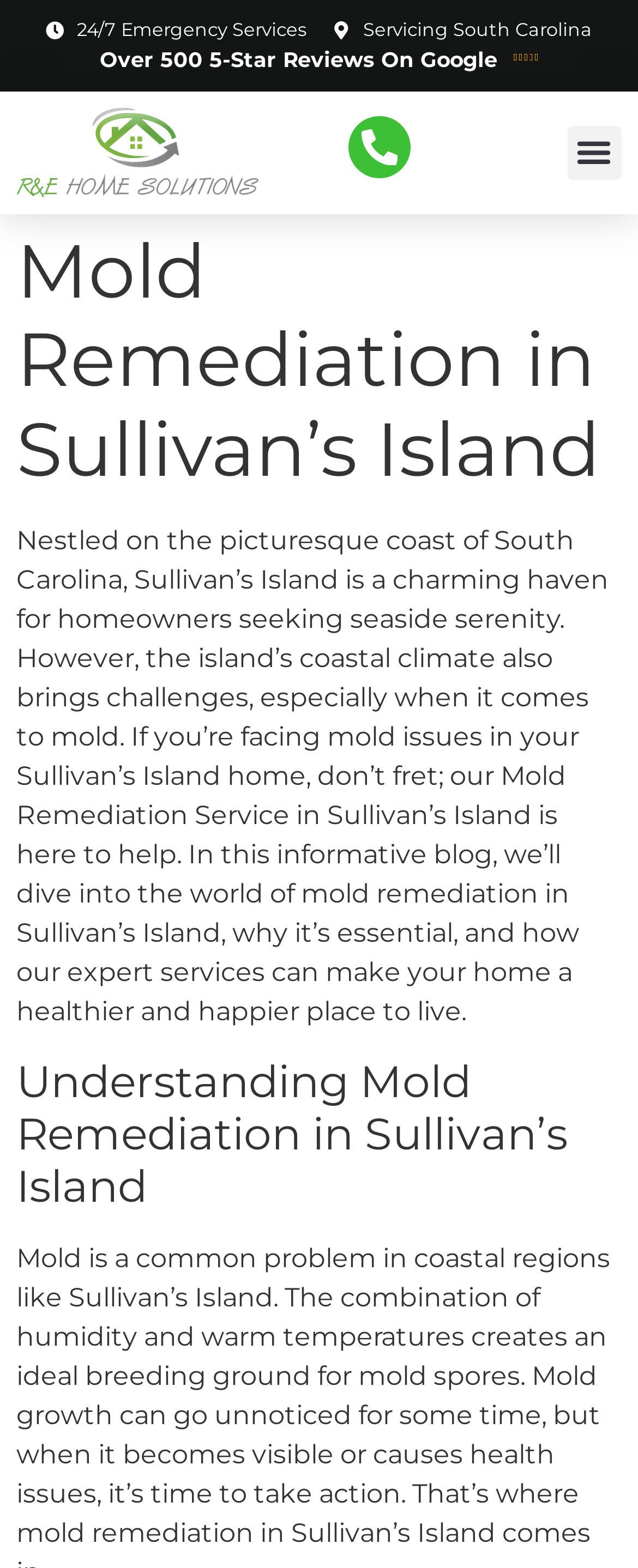What is the phone number to call for emergency services? Analyze the screenshot and reply with just one word or a short phrase.

(843) 412-8569